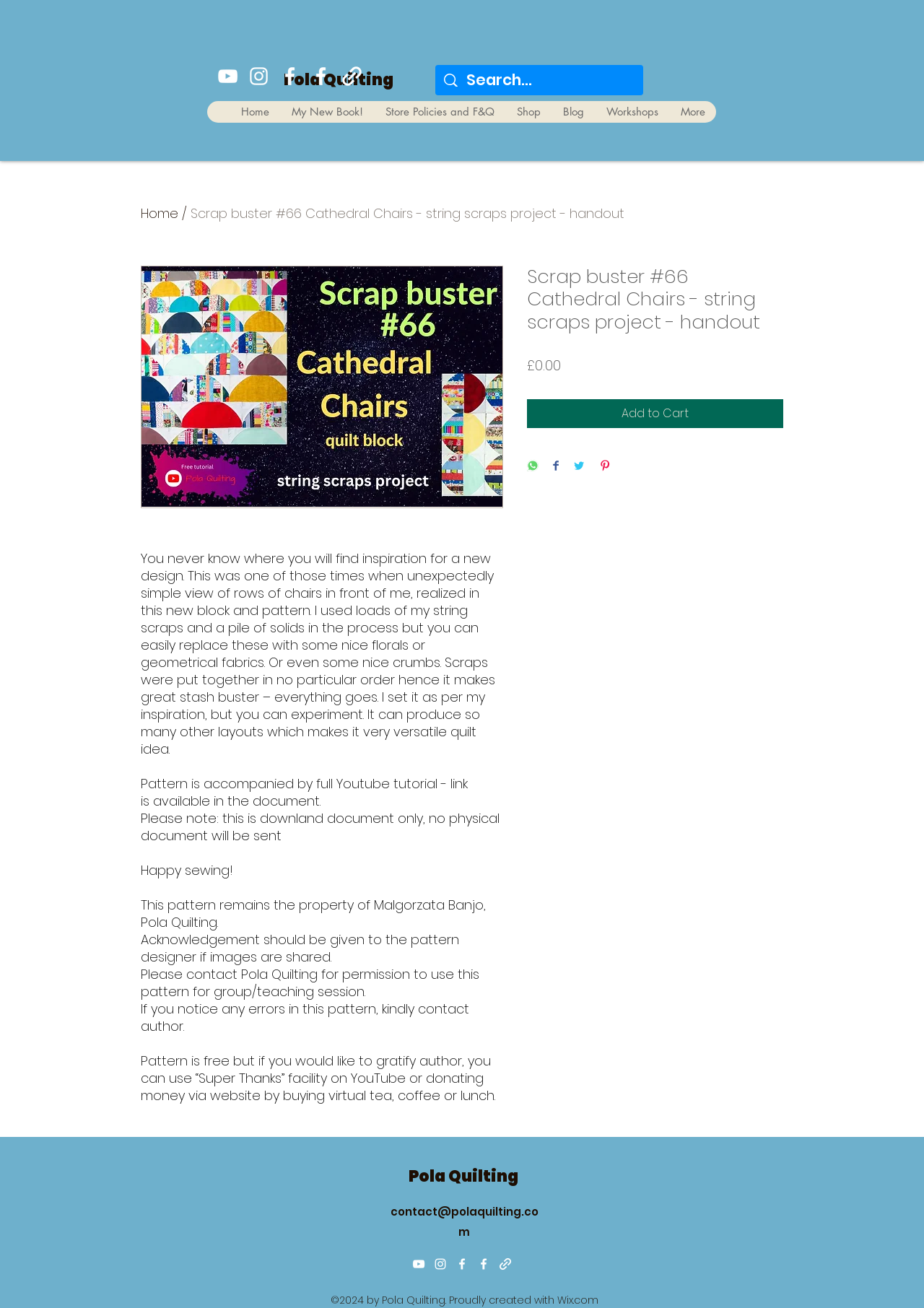Extract the bounding box coordinates of the UI element described: "Store Policies and F&Q". Provide the coordinates in the format [left, top, right, bottom] with values ranging from 0 to 1.

[0.405, 0.077, 0.547, 0.094]